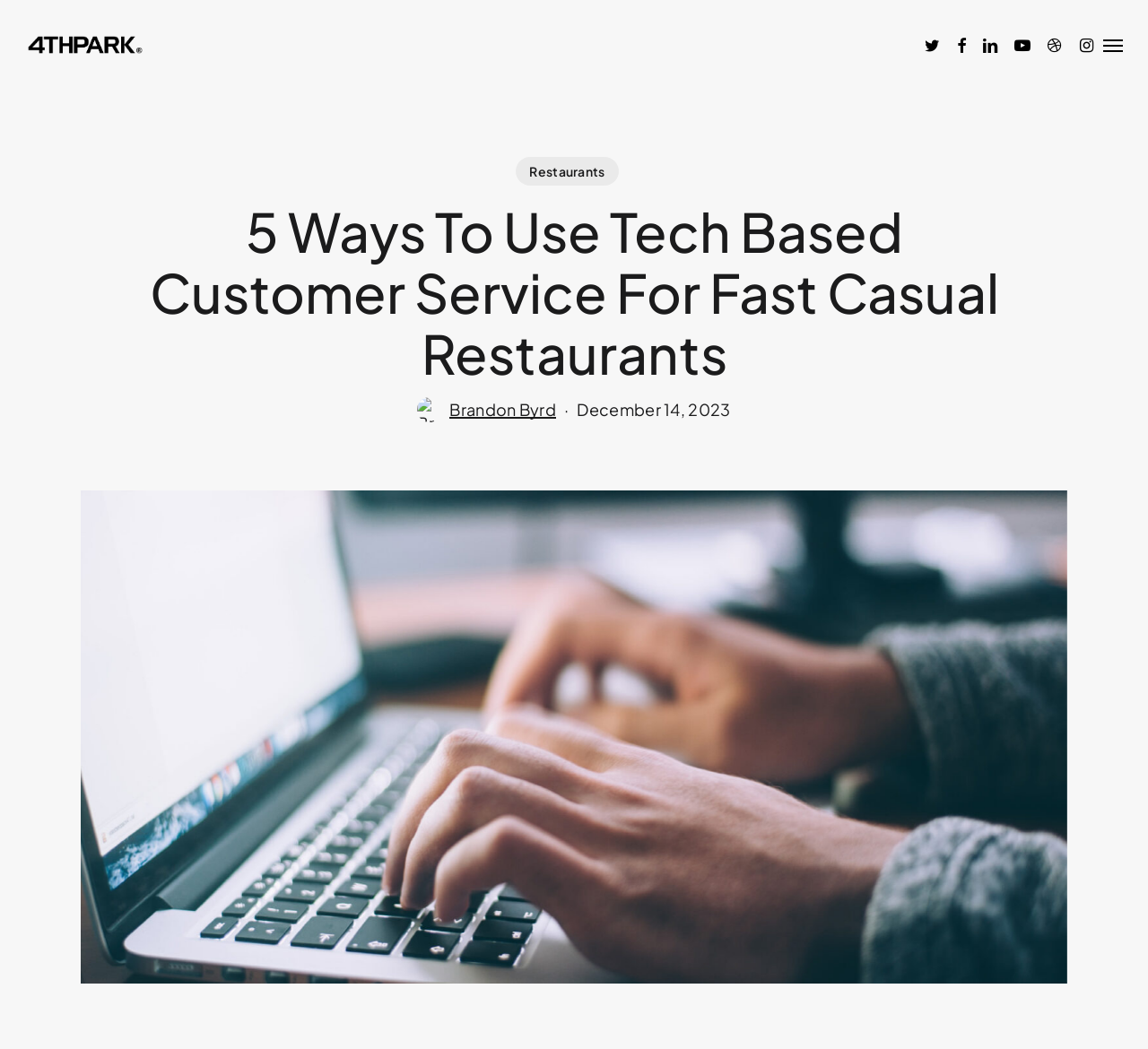What is the category of the article?
Respond with a short answer, either a single word or a phrase, based on the image.

Restaurants